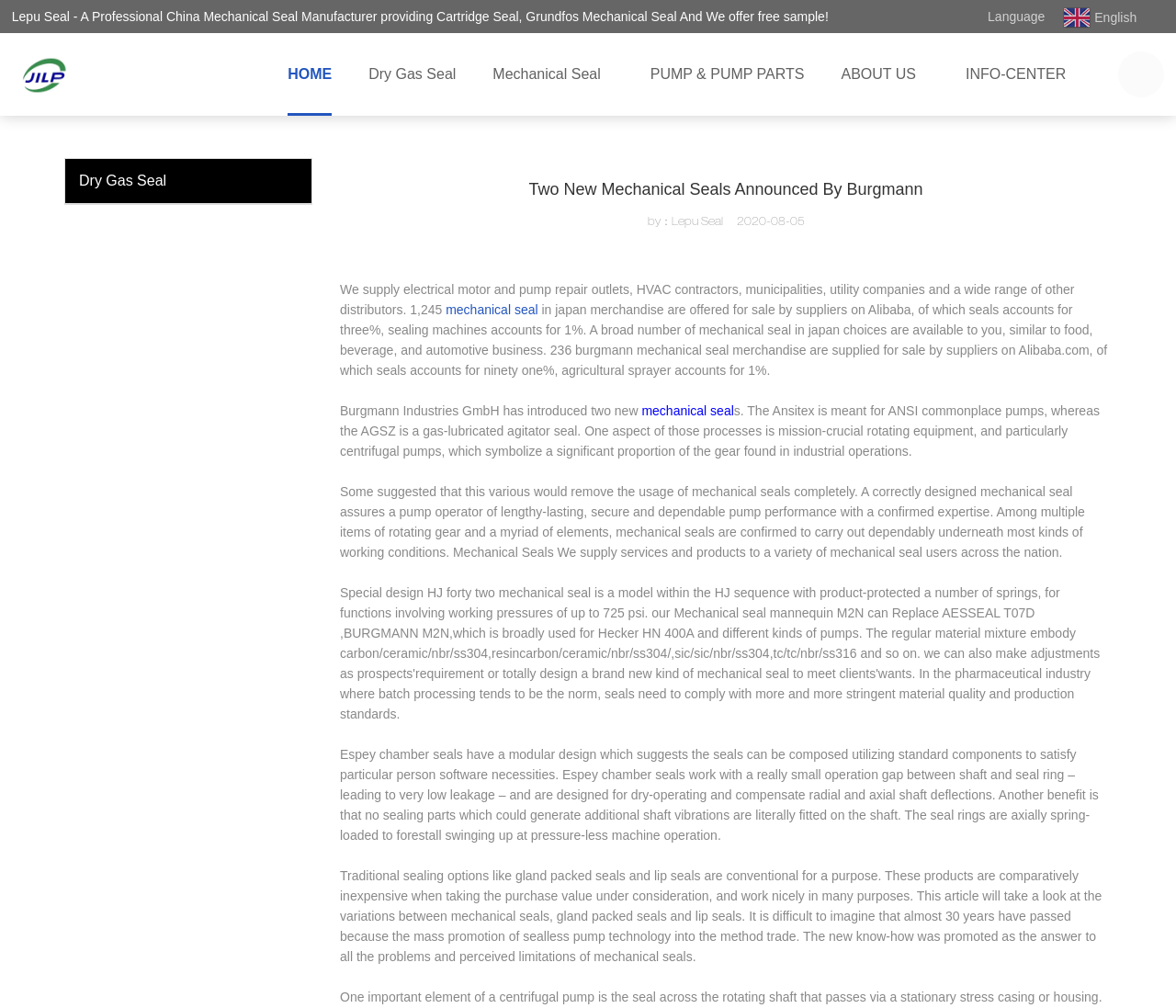Please provide the bounding box coordinates for the element that needs to be clicked to perform the following instruction: "Click on the 'INFO-CENTER' link". The coordinates should be given as four float numbers between 0 and 1, i.e., [left, top, right, bottom].

[0.805, 0.033, 0.933, 0.115]